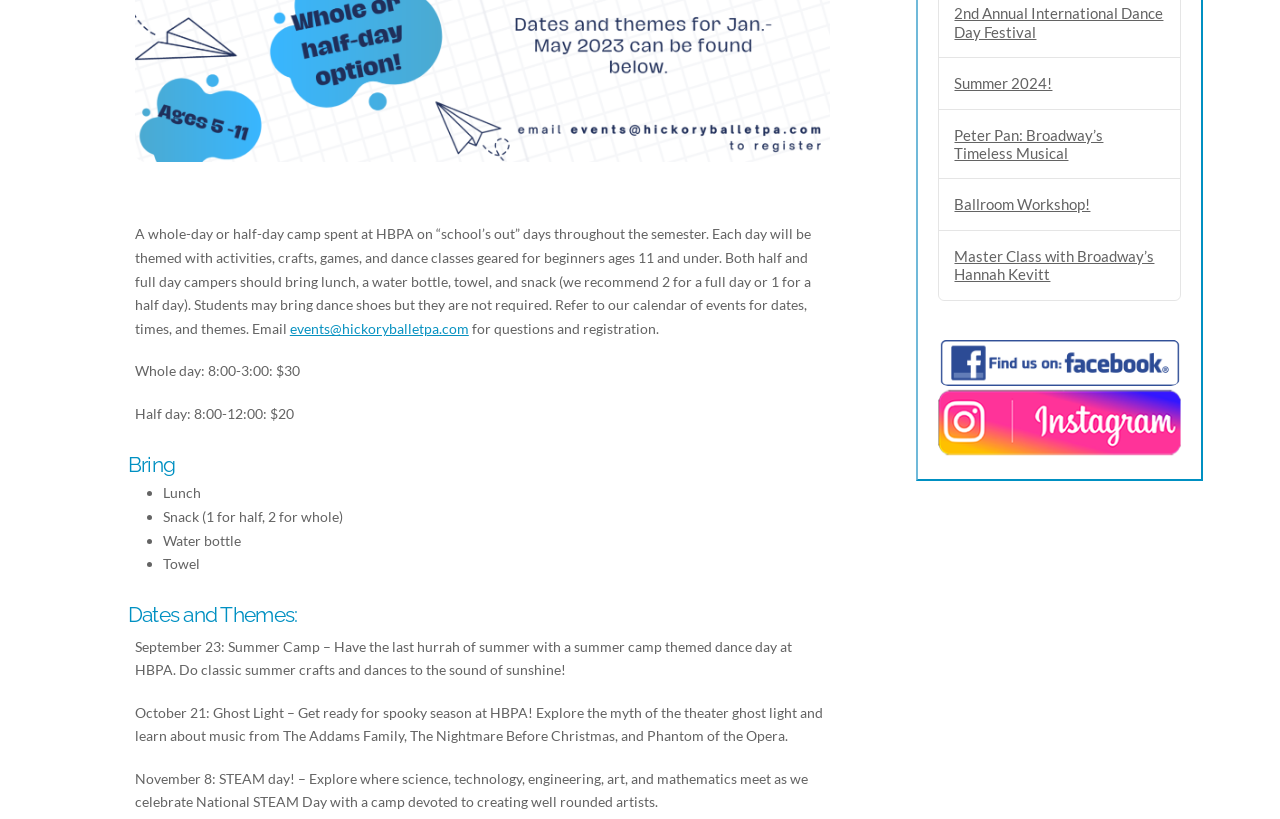Ascertain the bounding box coordinates for the UI element detailed here: "Financial Reporting & Budgeting". The coordinates should be provided as [left, top, right, bottom] with each value being a float between 0 and 1.

None